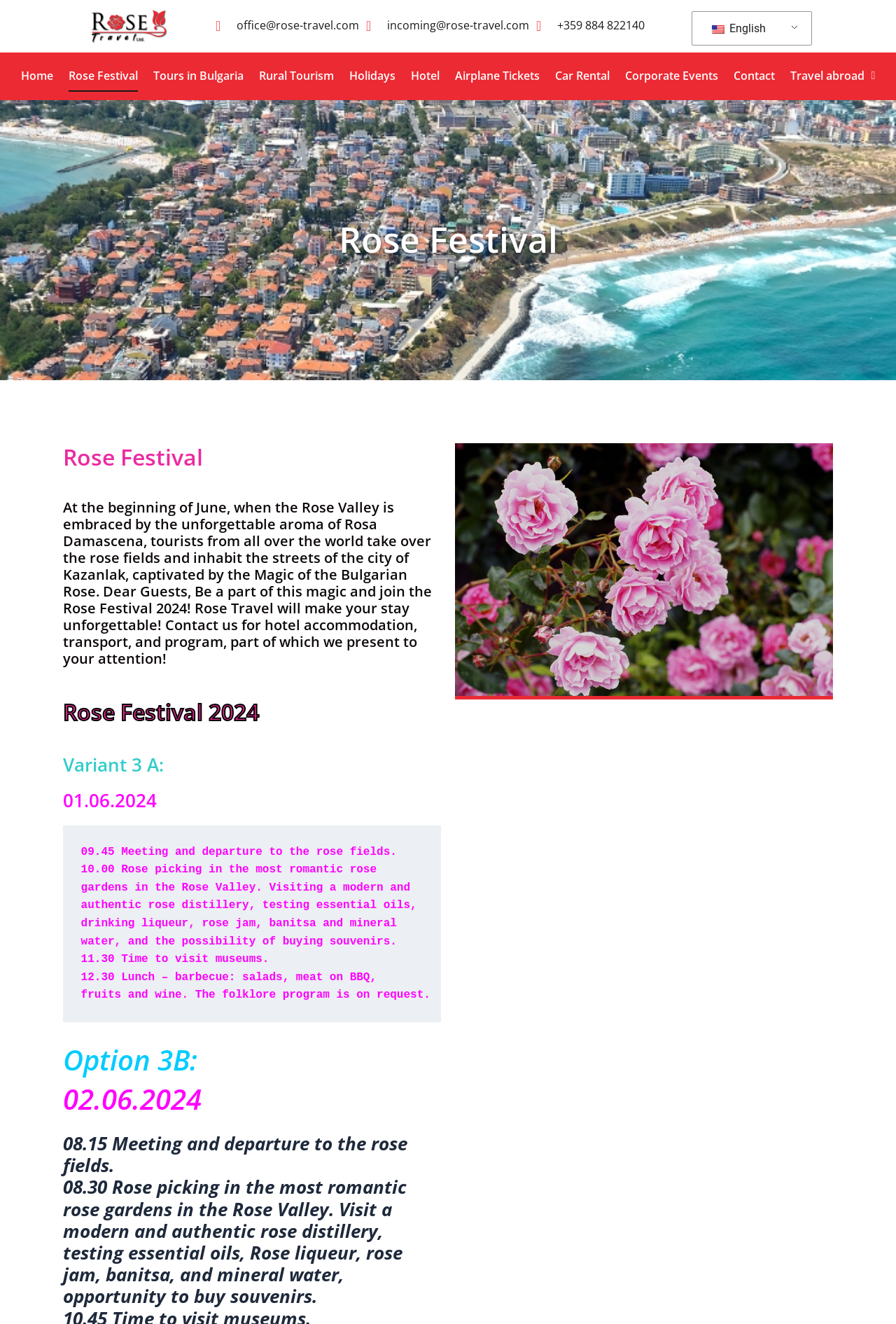Could you locate the bounding box coordinates for the section that should be clicked to accomplish this task: "Click the 'en_US English' language option".

[0.783, 0.011, 0.89, 0.032]